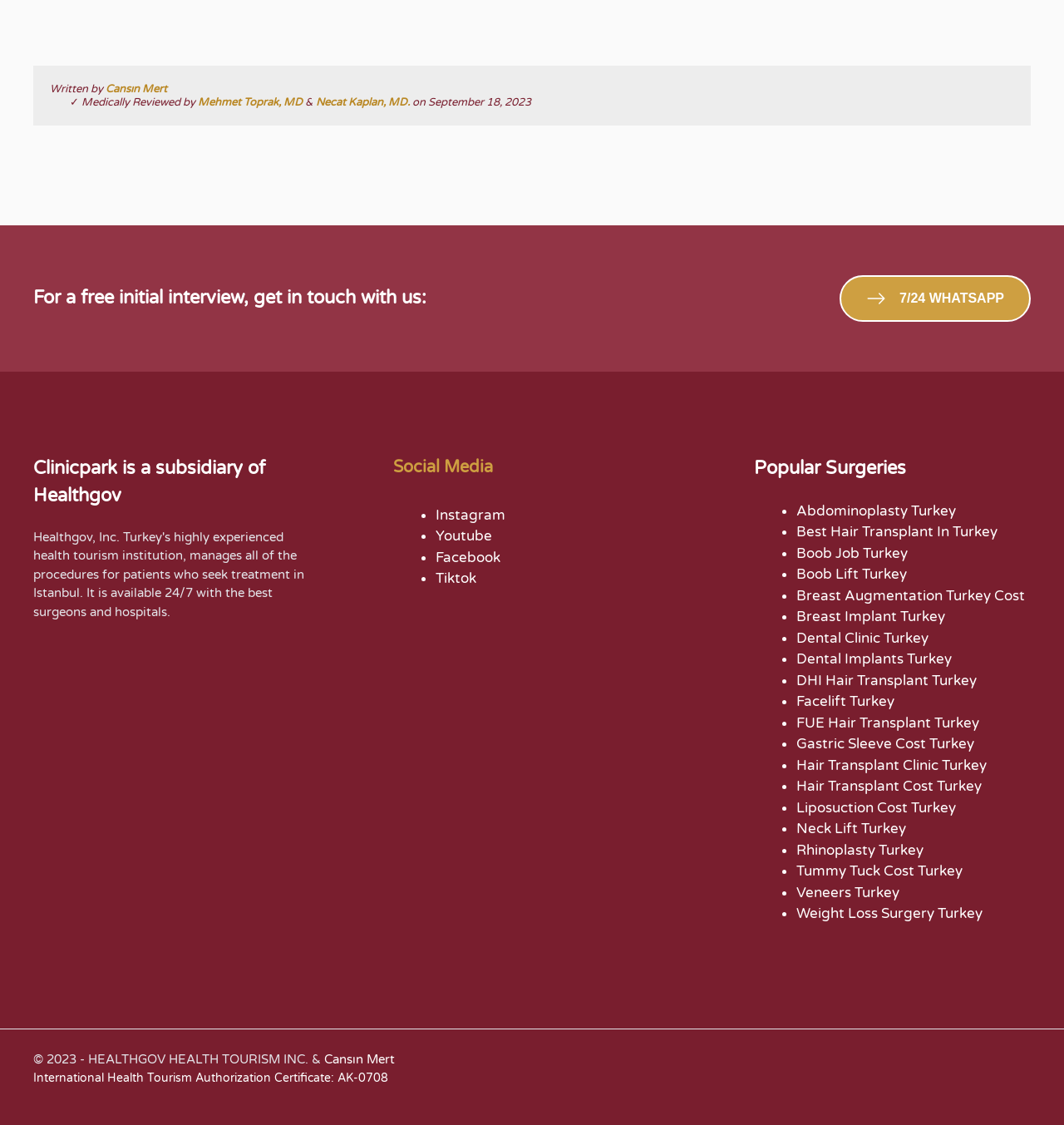What is the copyright year of the webpage?
Answer the question in a detailed and comprehensive manner.

The copyright year is mentioned at the bottom of the webpage, where it says '© 2023 - HEALTHGOV HEALTH TOURISM INC.'.